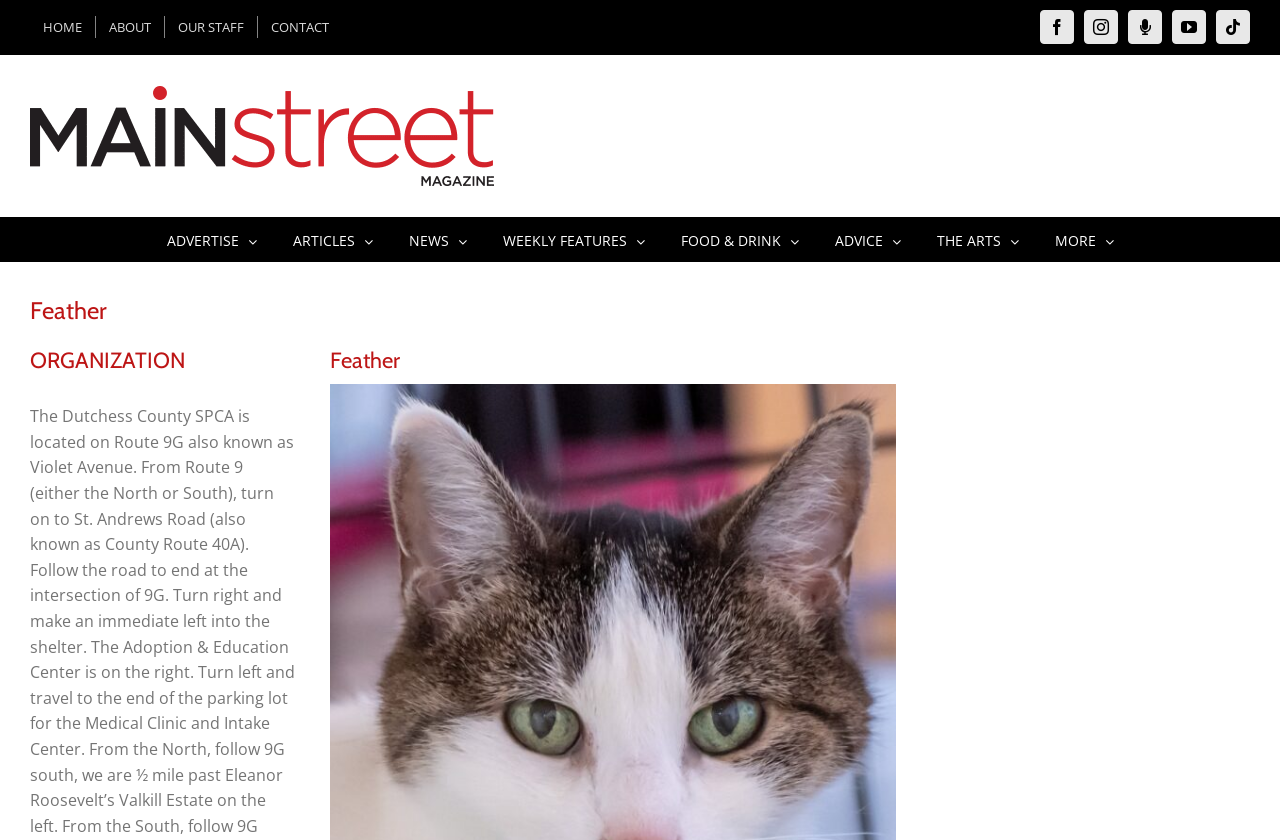What is the name of the organization?
Examine the image and provide an in-depth answer to the question.

Although the meta description mentions the organization, I did not use that information. Instead, I looked at the webpage content and found the heading 'ORGANIZATION' which is likely related to the organization's name, Dutchess County SPCA.